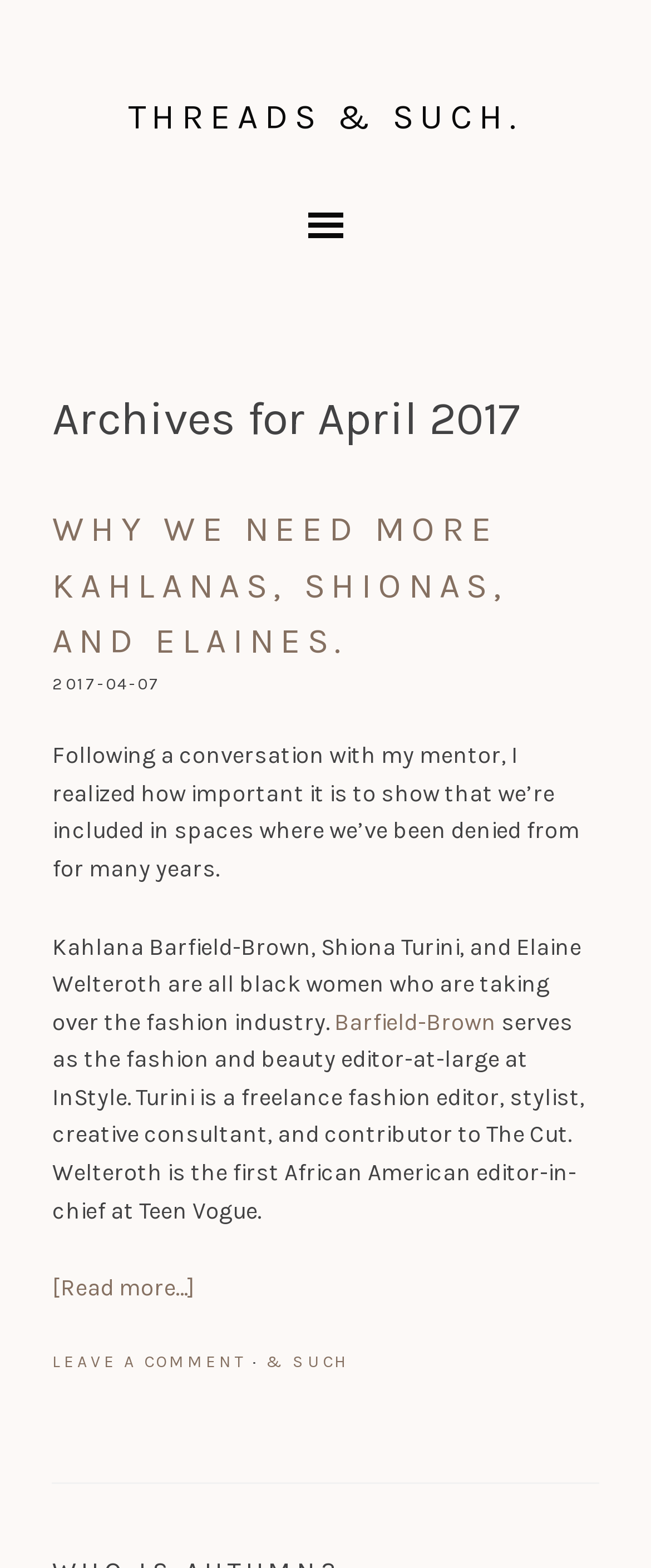Create a detailed summary of the webpage's content and design.

The webpage is titled "April 2017" and appears to be a blog or article page. At the top, there is a link to "THREADS & SUCH." and a main navigation menu labeled "Main". 

Below the navigation menu, there is a main content section with a heading that reads "Archives for April 2017". This section contains an article titled "WHY WE NEED MORE KAHLANAS, SHIONAS, AND ELAINES." The article has a header section with a link to the article title and a timestamp indicating it was published on "2017-04-07". 

The article's content is divided into paragraphs. The first paragraph discusses the importance of showing inclusion in spaces where people have been denied access for many years. The second paragraph mentions three black women, Kahlana Barfield-Brown, Shiona Turini, and Elaine Welteroth, who are making an impact in the fashion industry. There are links to Barfield-Brown's name and a "Read more…" link at the end of the article. 

At the bottom of the page, there is a footer section with links to "LEAVE A COMMENT" and "& SUCH".